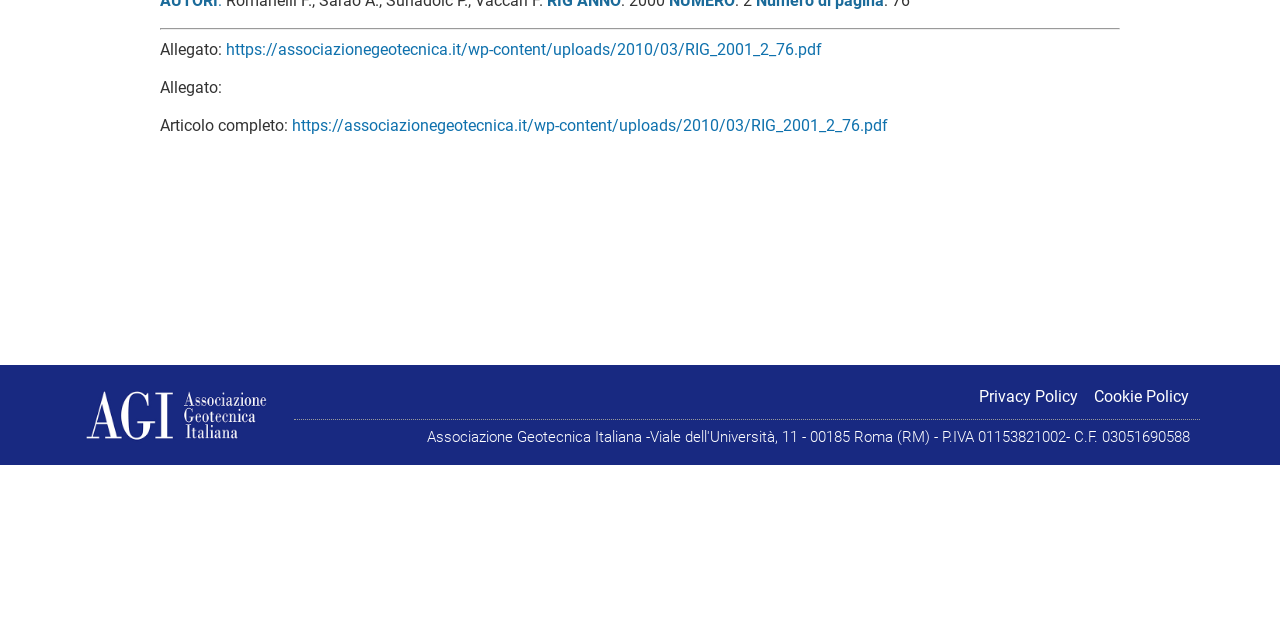Extract the bounding box coordinates for the UI element described by the text: "NEWS". The coordinates should be in the form of [left, top, right, bottom] with values between 0 and 1.

None